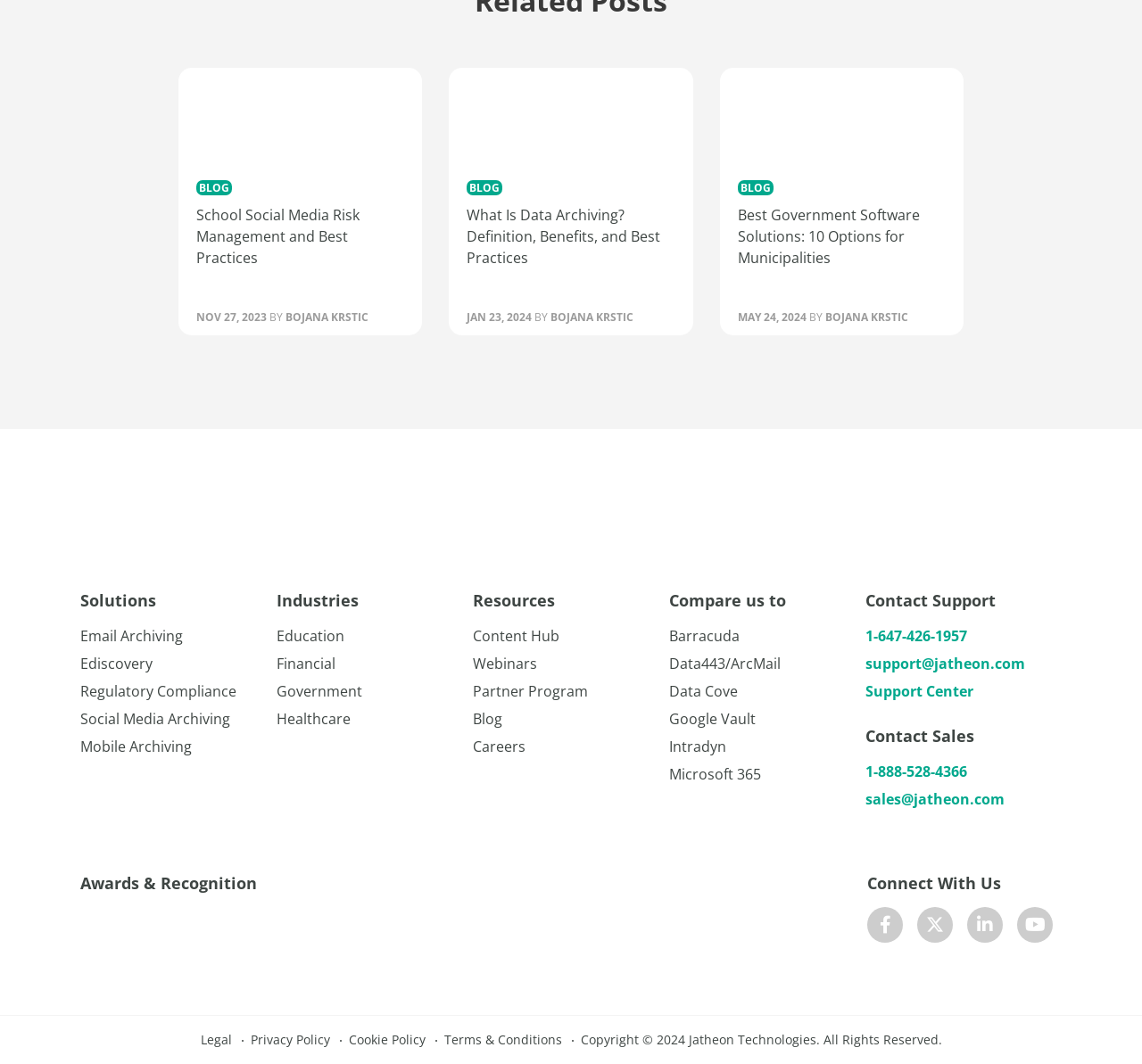Please specify the coordinates of the bounding box for the element that should be clicked to carry out this instruction: "Click on the 'CONTACT' link". The coordinates must be four float numbers between 0 and 1, formatted as [left, top, right, bottom].

None